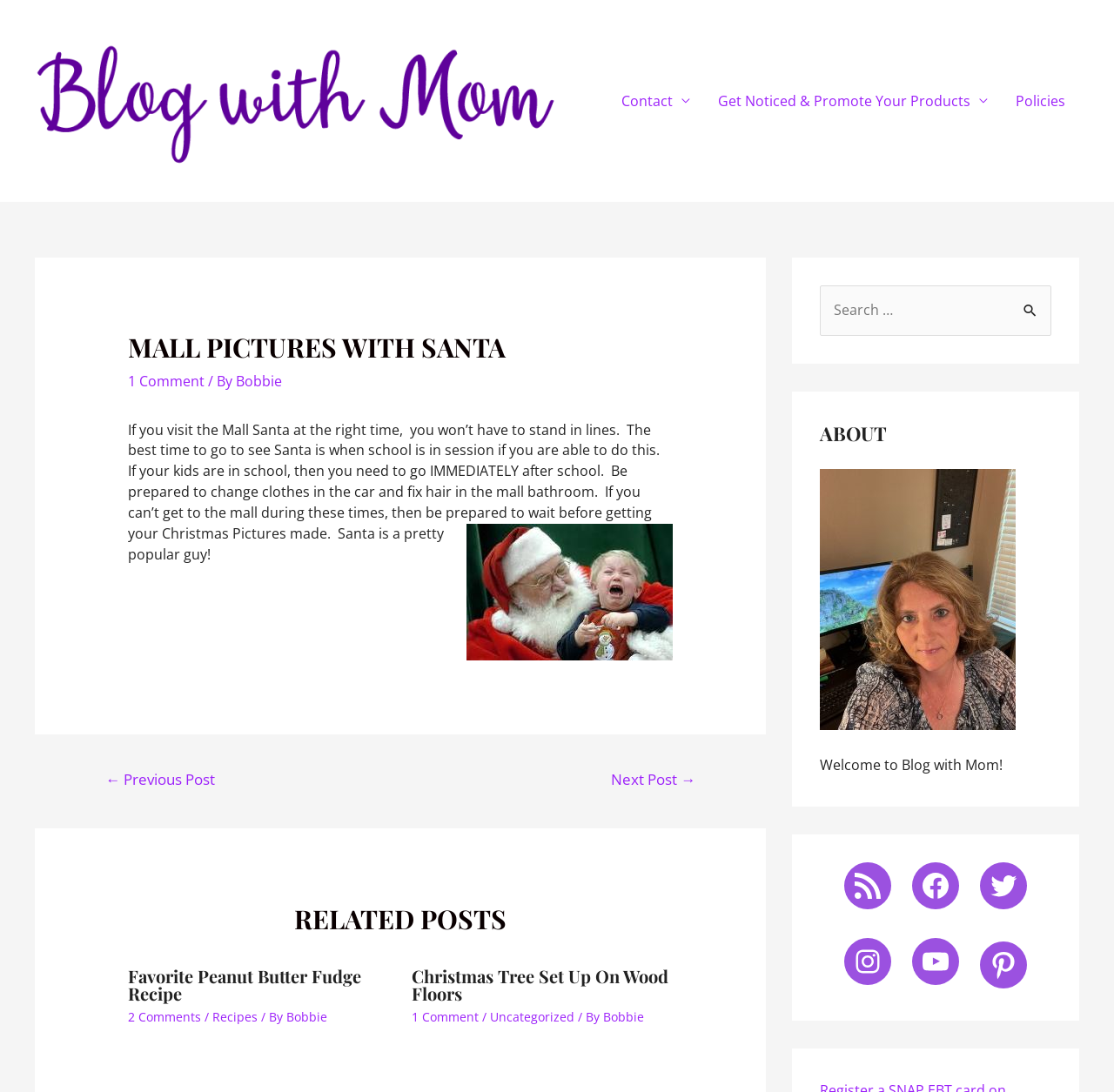Identify the bounding box coordinates for the region to click in order to carry out this instruction: "Check the 'ABOUT' section". Provide the coordinates using four float numbers between 0 and 1, formatted as [left, top, right, bottom].

[0.736, 0.384, 0.796, 0.41]